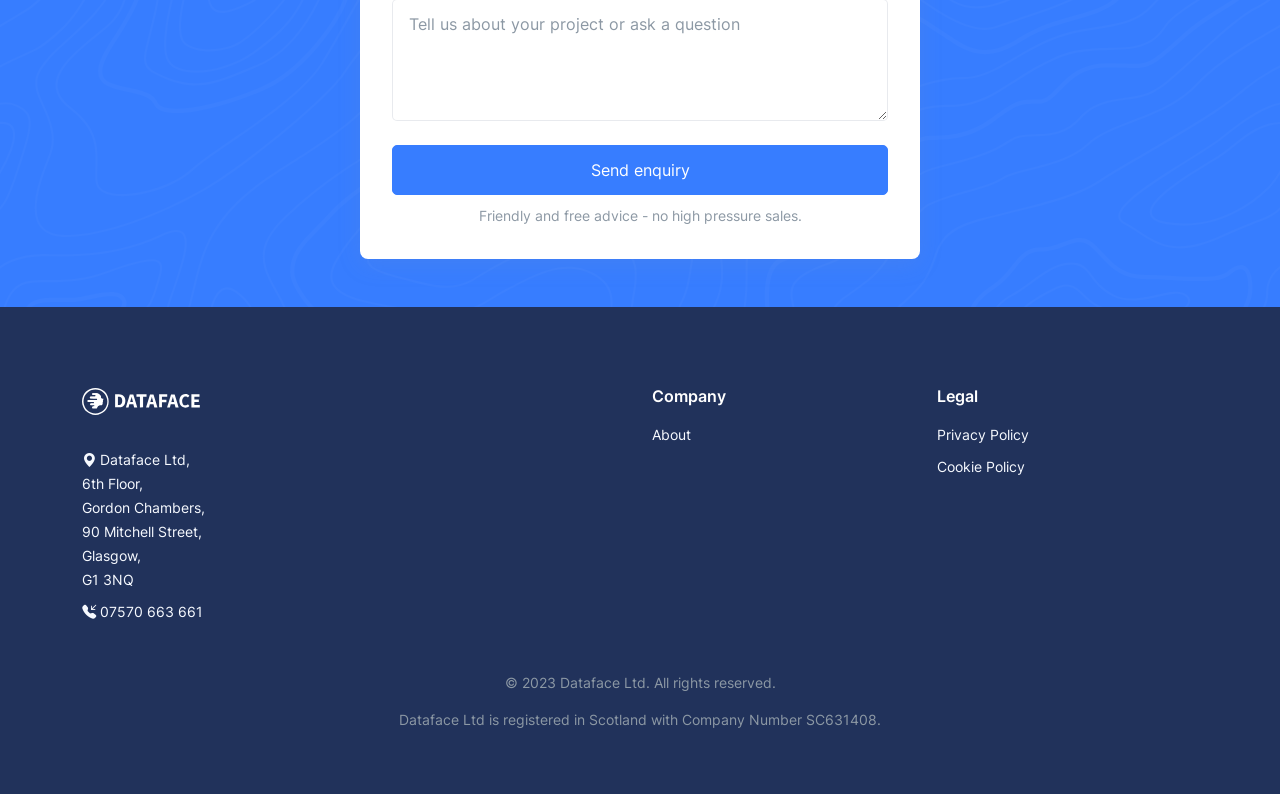Refer to the element description aria-label="Link to homepage" and identify the corresponding bounding box in the screenshot. Format the coordinates as (top-left x, top-left y, bottom-right x, bottom-right y) with values in the range of 0 to 1.

None